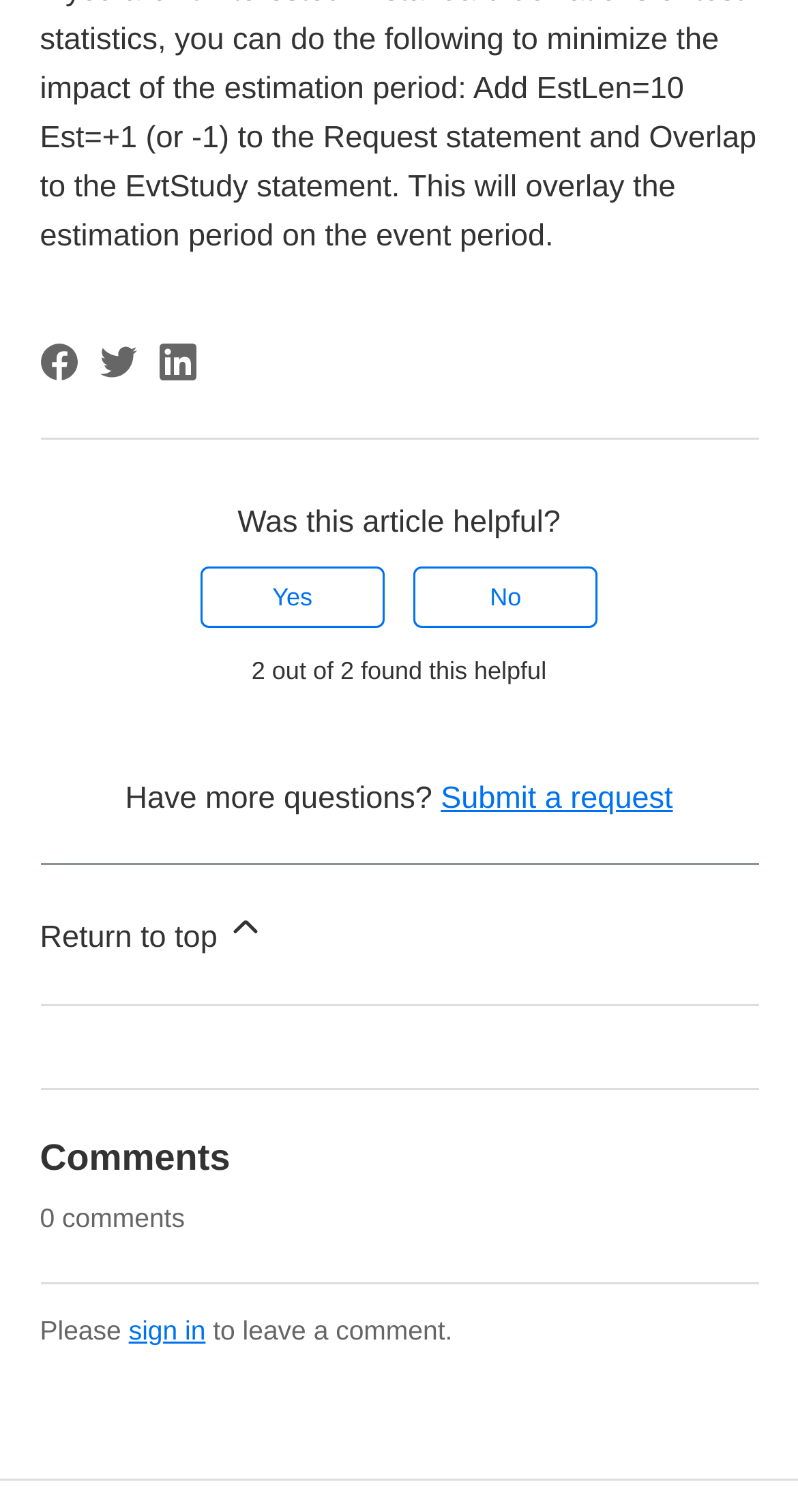From the webpage screenshot, identify the region described by Mark Sylvester. Provide the bounding box coordinates as (top-left x, top-left y, bottom-right x, bottom-right y), with each value being a floating point number between 0 and 1.

None